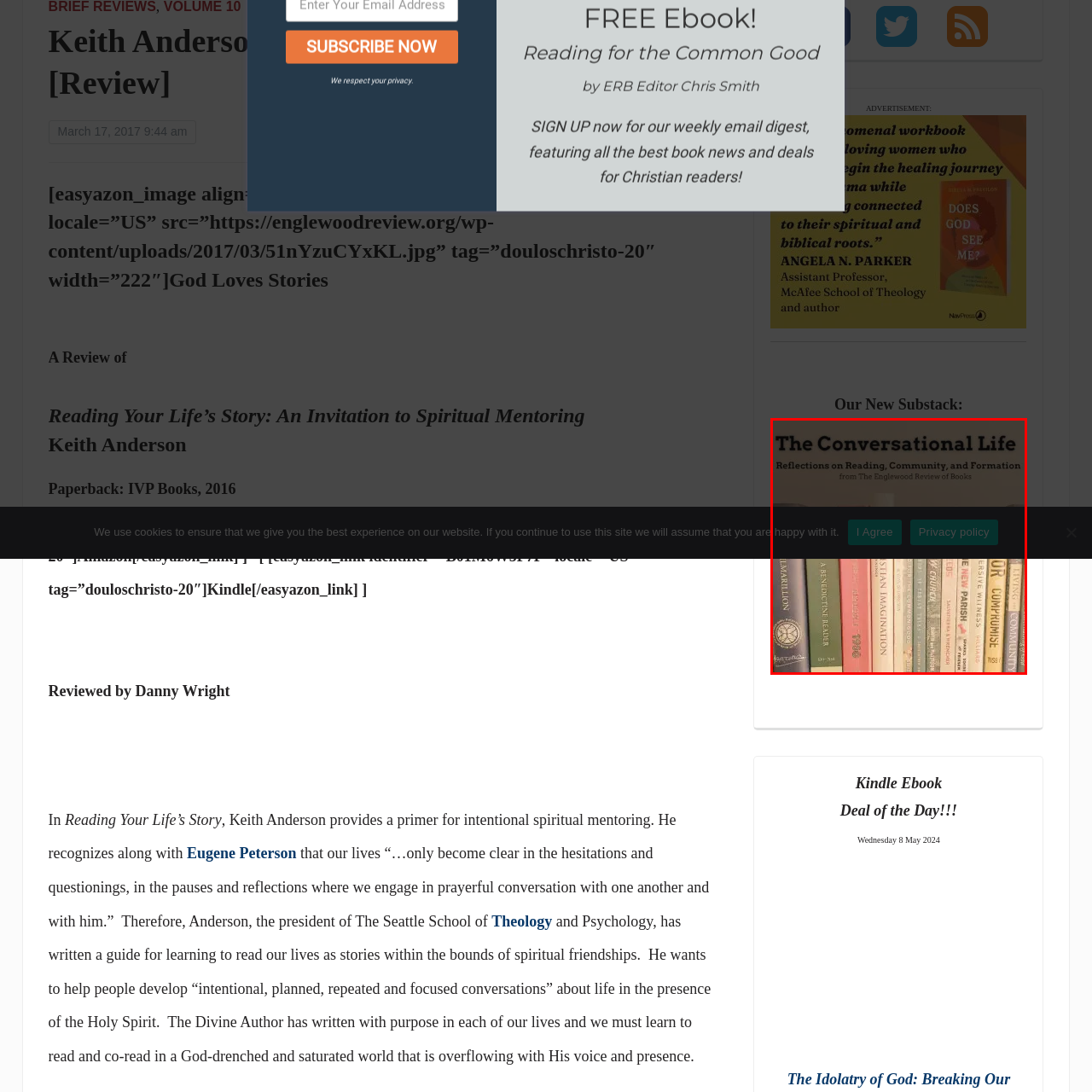What is the theme of the books displayed?  
Please examine the image enclosed within the red bounding box and provide a thorough answer based on what you observe in the image.

The titles of the books visible in the image relate to themes of reading and community, with some hinting at discussions around church life and imagination, indicating that the books are centered around these topics.